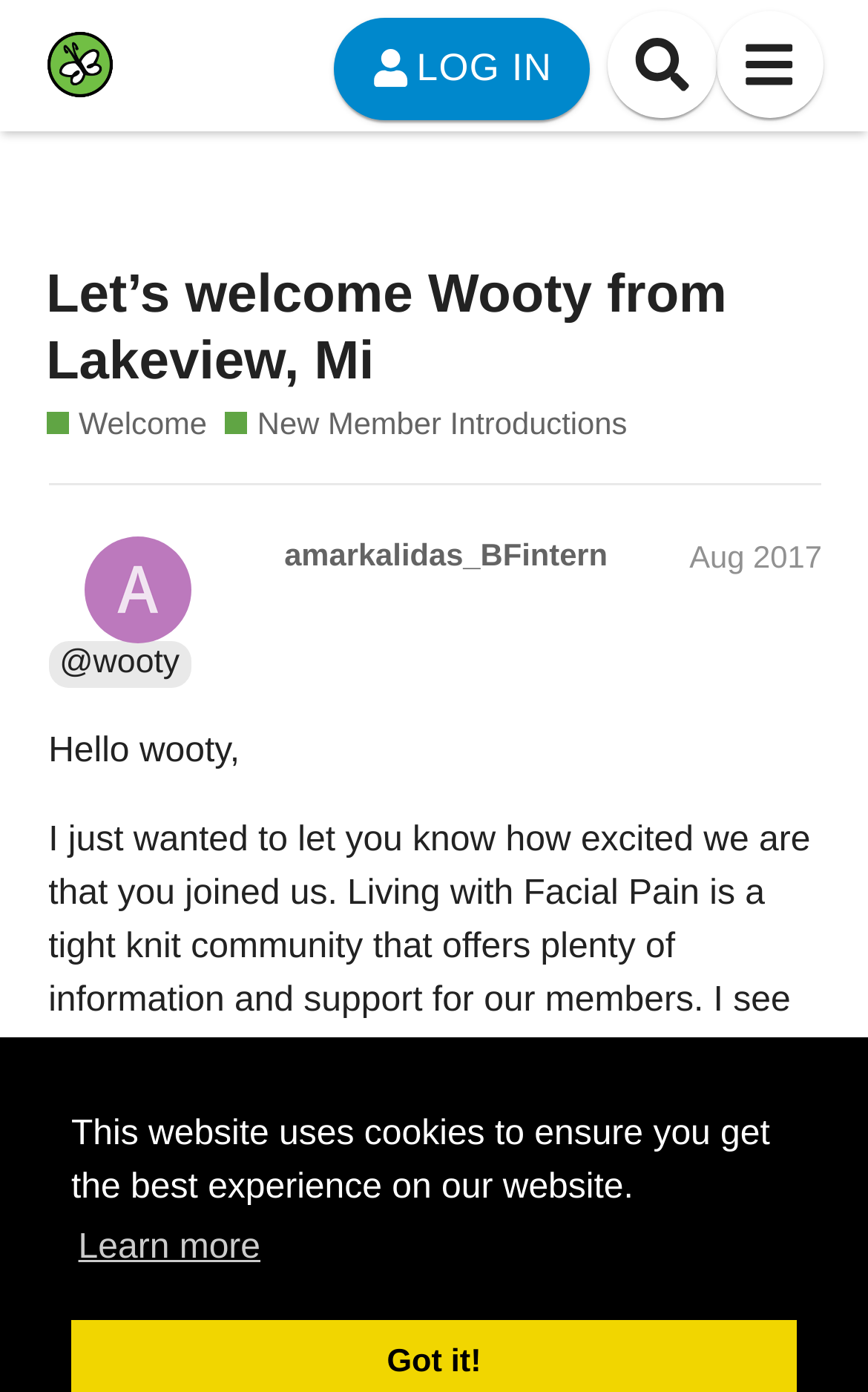Can you give a comprehensive explanation to the question given the content of the image?
What is the topic of discussion in the webpage?

I determined the answer by reading the generic text element 'Chronic facial pain syndromes effect as much as 1% of the population...' which is located at the top of the webpage, indicating that the topic of discussion is facial pain.